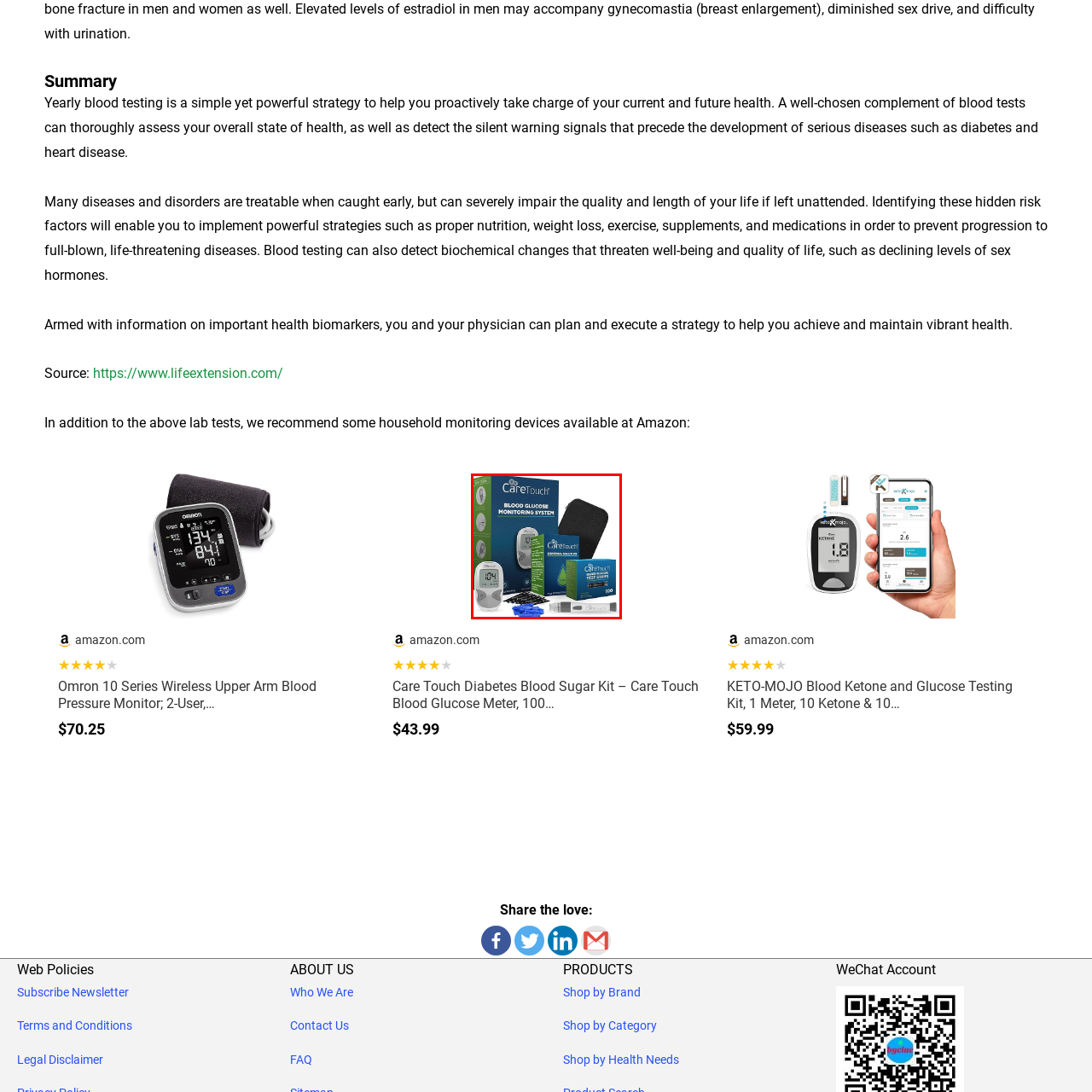How many test strips are included in the kit?
Analyze the image encased by the red bounding box and elaborate on your answer to the question.

The answer can be obtained by reading the caption, which mentions that the kit includes 100 test strips, along with other essential components, all organized within a carrying case.